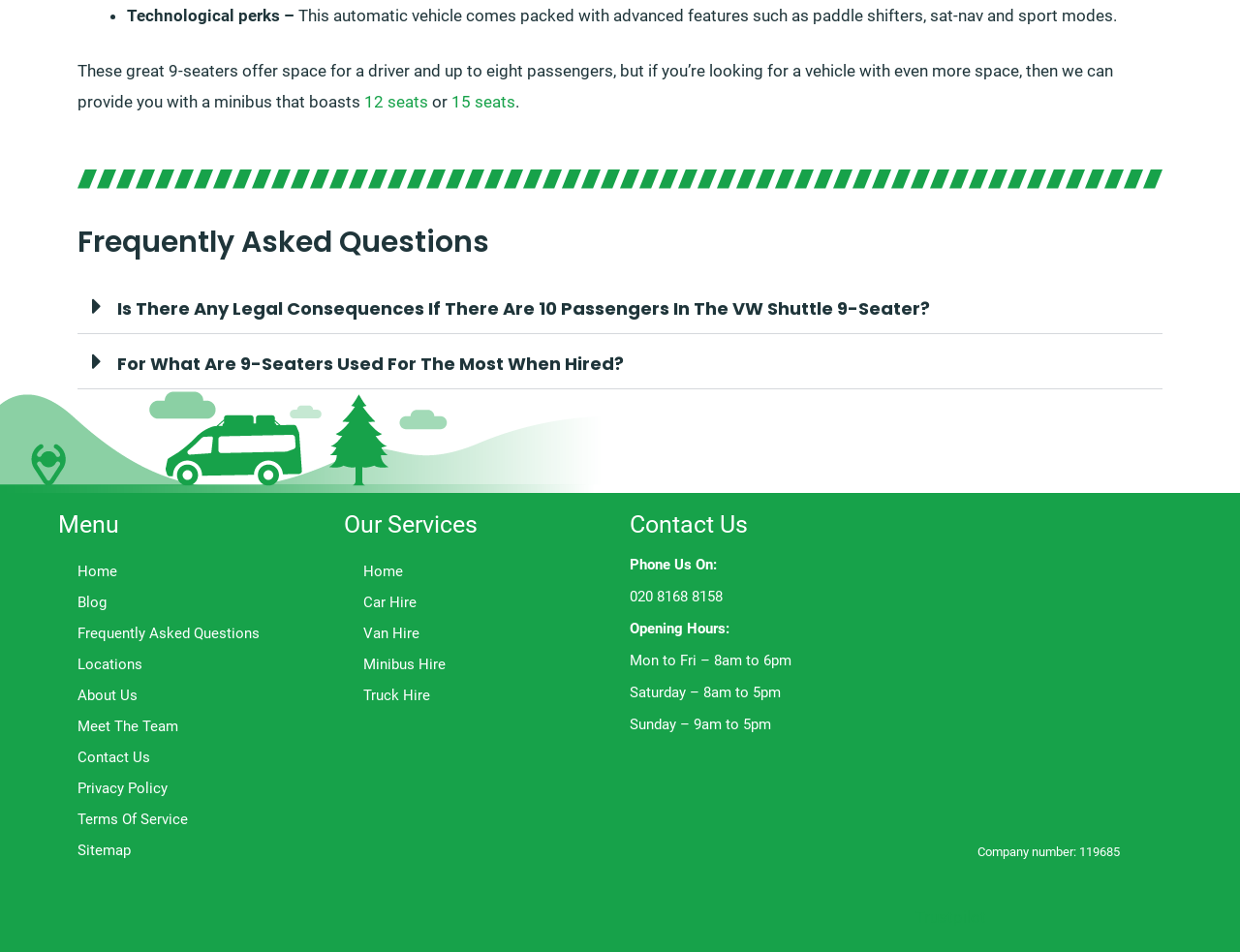Pinpoint the bounding box coordinates of the area that must be clicked to complete this instruction: "Click on the '020 8168 8158' phone number link".

[0.508, 0.618, 0.583, 0.636]